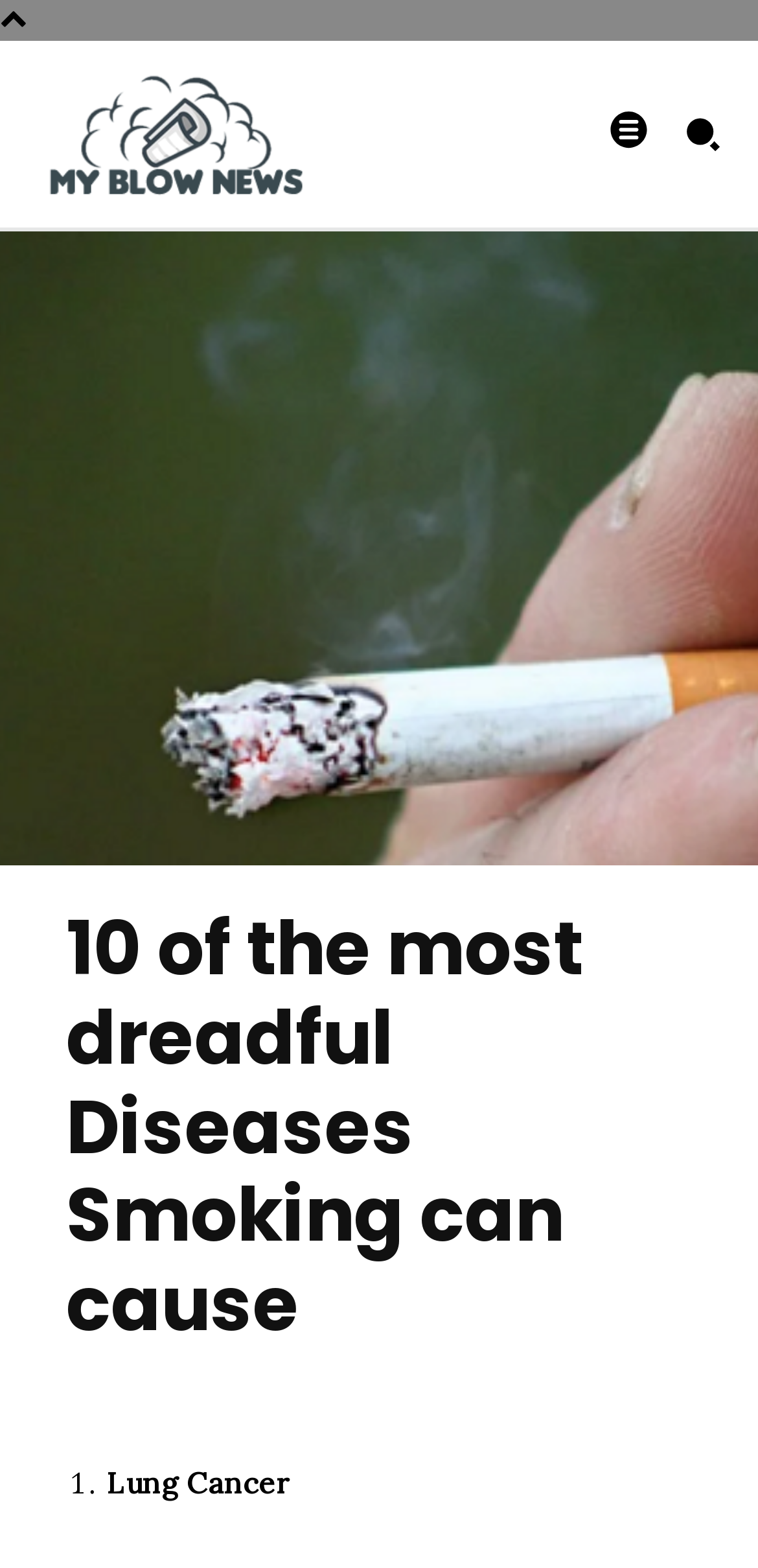What is the first disease listed?
Based on the screenshot, respond with a single word or phrase.

Lung Cancer